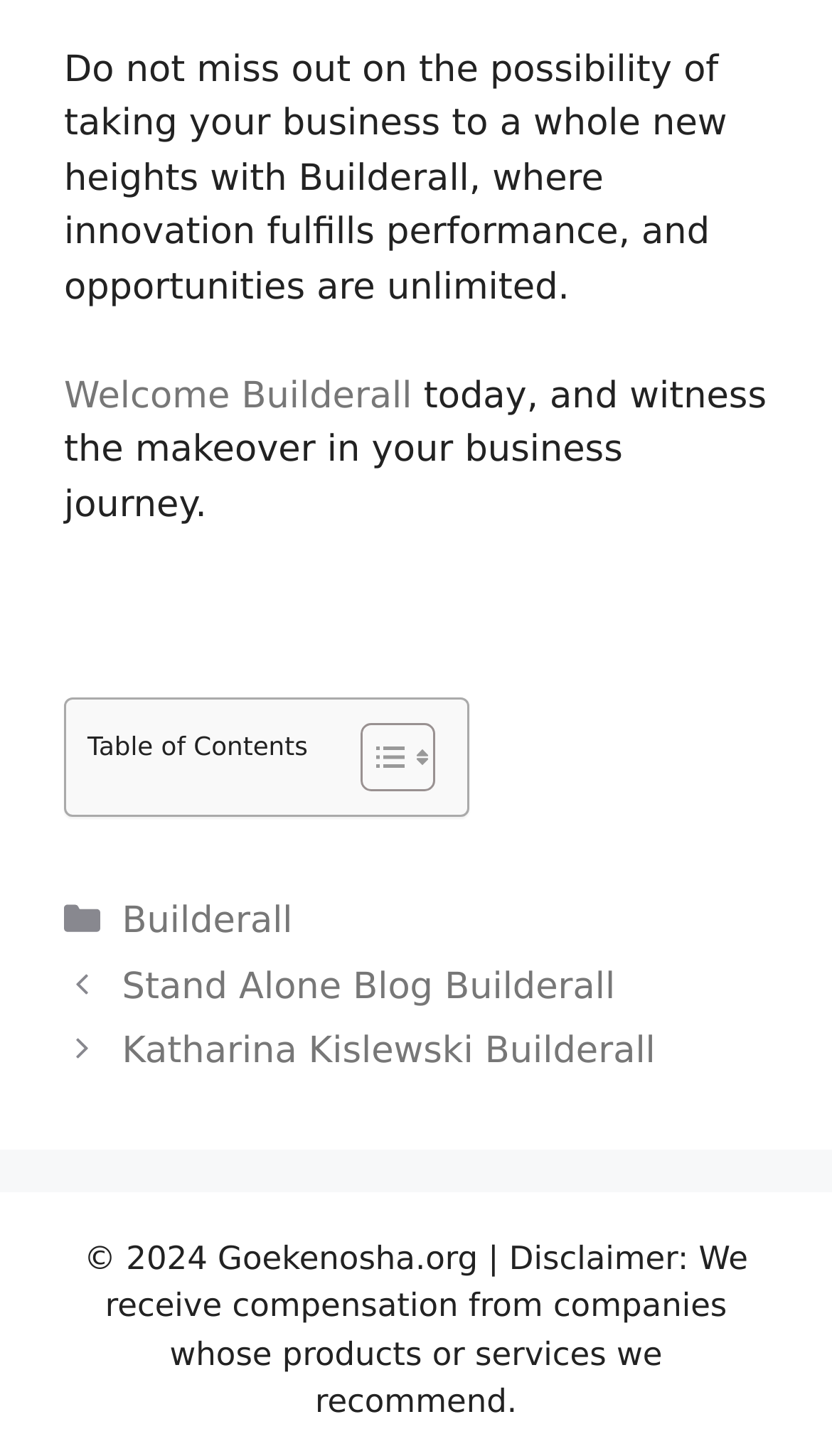Bounding box coordinates are to be given in the format (top-left x, top-left y, bottom-right x, bottom-right y). All values must be floating point numbers between 0 and 1. Provide the bounding box coordinate for the UI element described as: Katharina Kislewski Builderall

[0.147, 0.708, 0.788, 0.737]